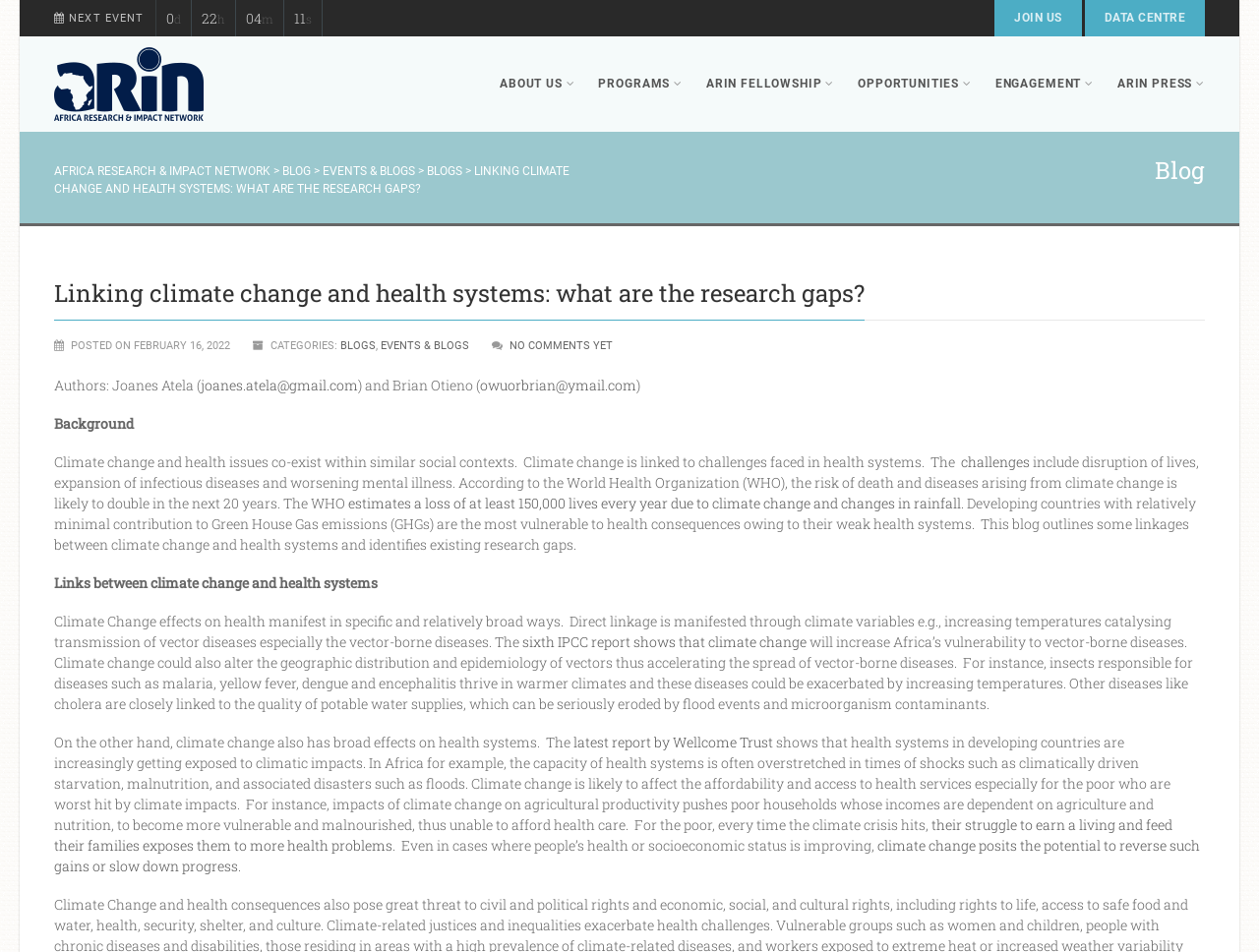Please analyze the image and provide a thorough answer to the question:
What is the estimated loss of lives due to climate change every year?

According to the World Health Organization (WHO), the risk of death and diseases arising from climate change is likely to double in the next 20 years. The WHO estimates a loss of at least 150,000 lives every year due to climate change and changes in rainfall. This information can be found in the blog post, which cites the WHO's estimates.